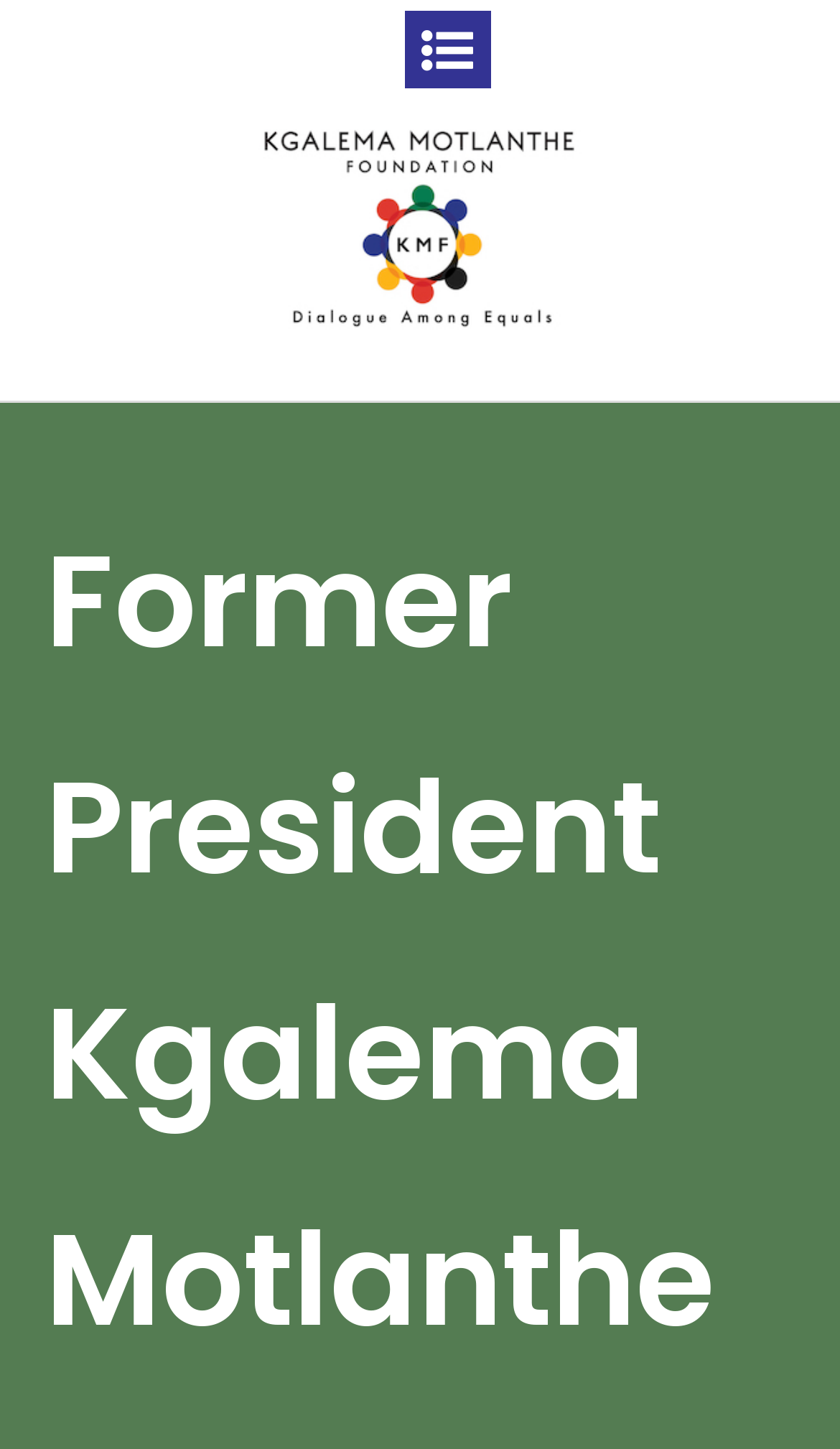Please identify the webpage's heading and generate its text content.

Former President Kgalema Motlanthe Virtual Address at the Online 21st International Conference of Chief Justices of the World on 07 November 2020. Theme: ‘Global Governance Now: A post-COVID Imperative’.